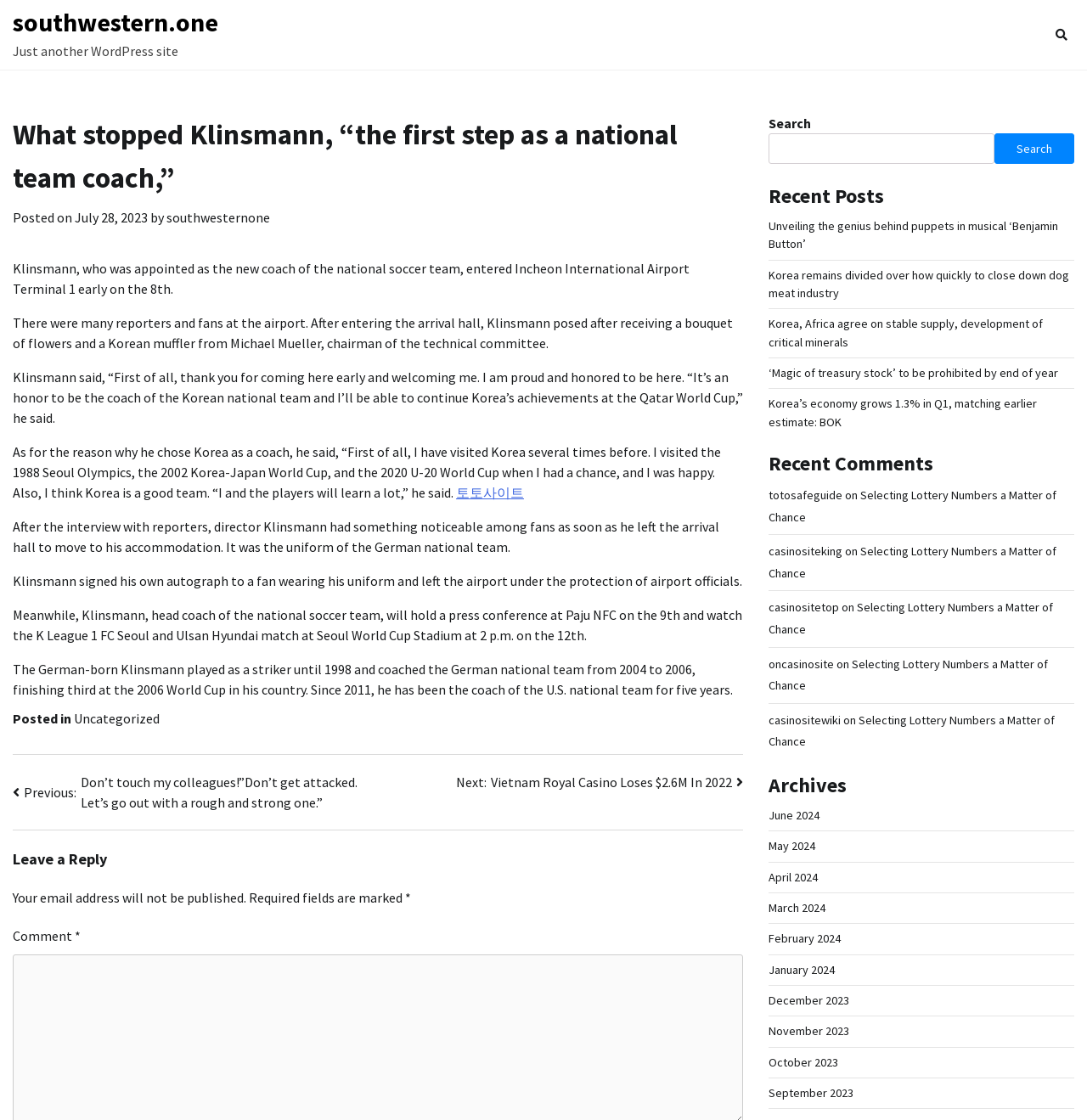Find and specify the bounding box coordinates that correspond to the clickable region for the instruction: "View the archives".

[0.707, 0.691, 0.988, 0.713]